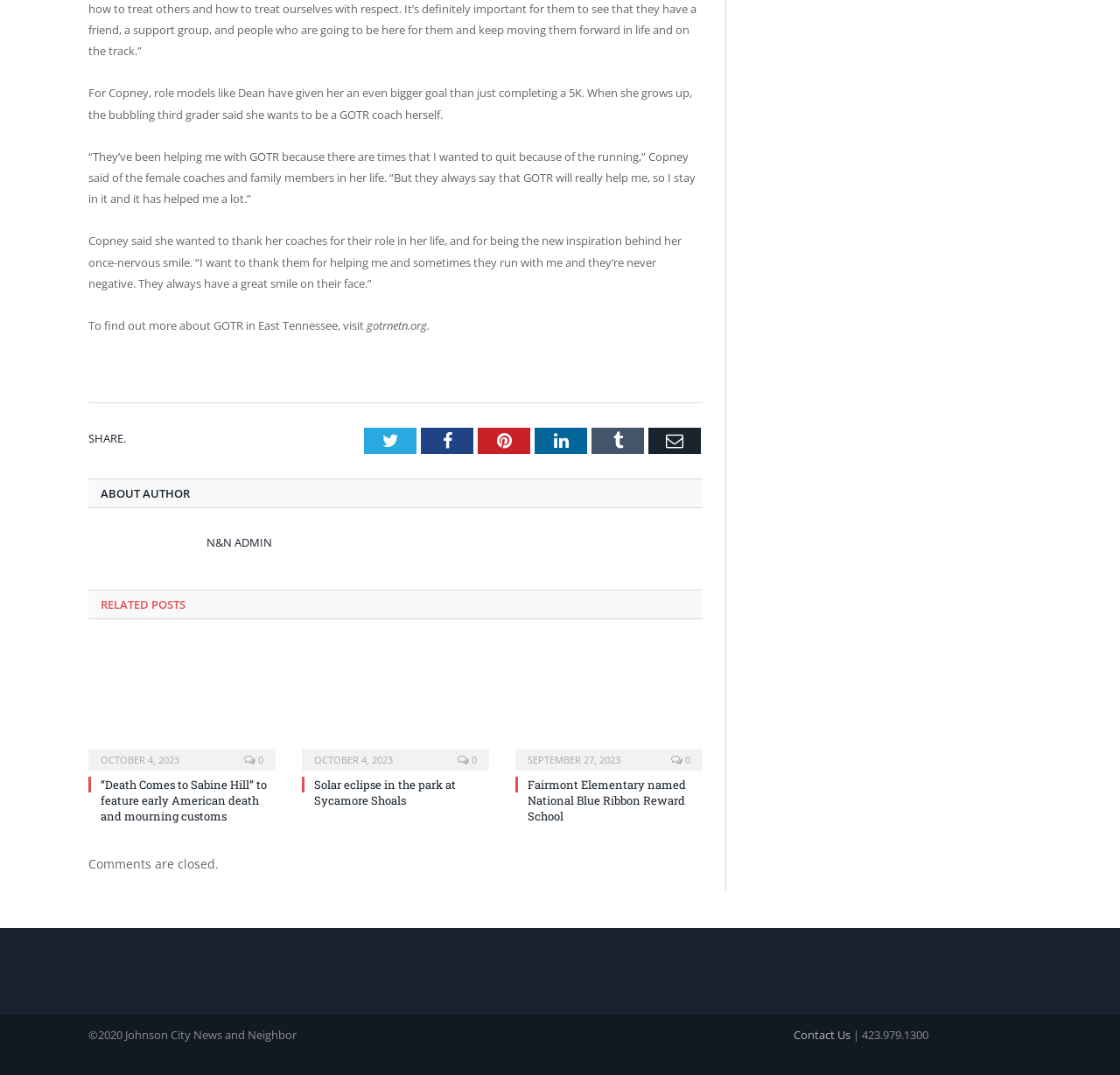Can you specify the bounding box coordinates of the area that needs to be clicked to fulfill the following instruction: "Share on Twitter"?

[0.325, 0.398, 0.372, 0.423]